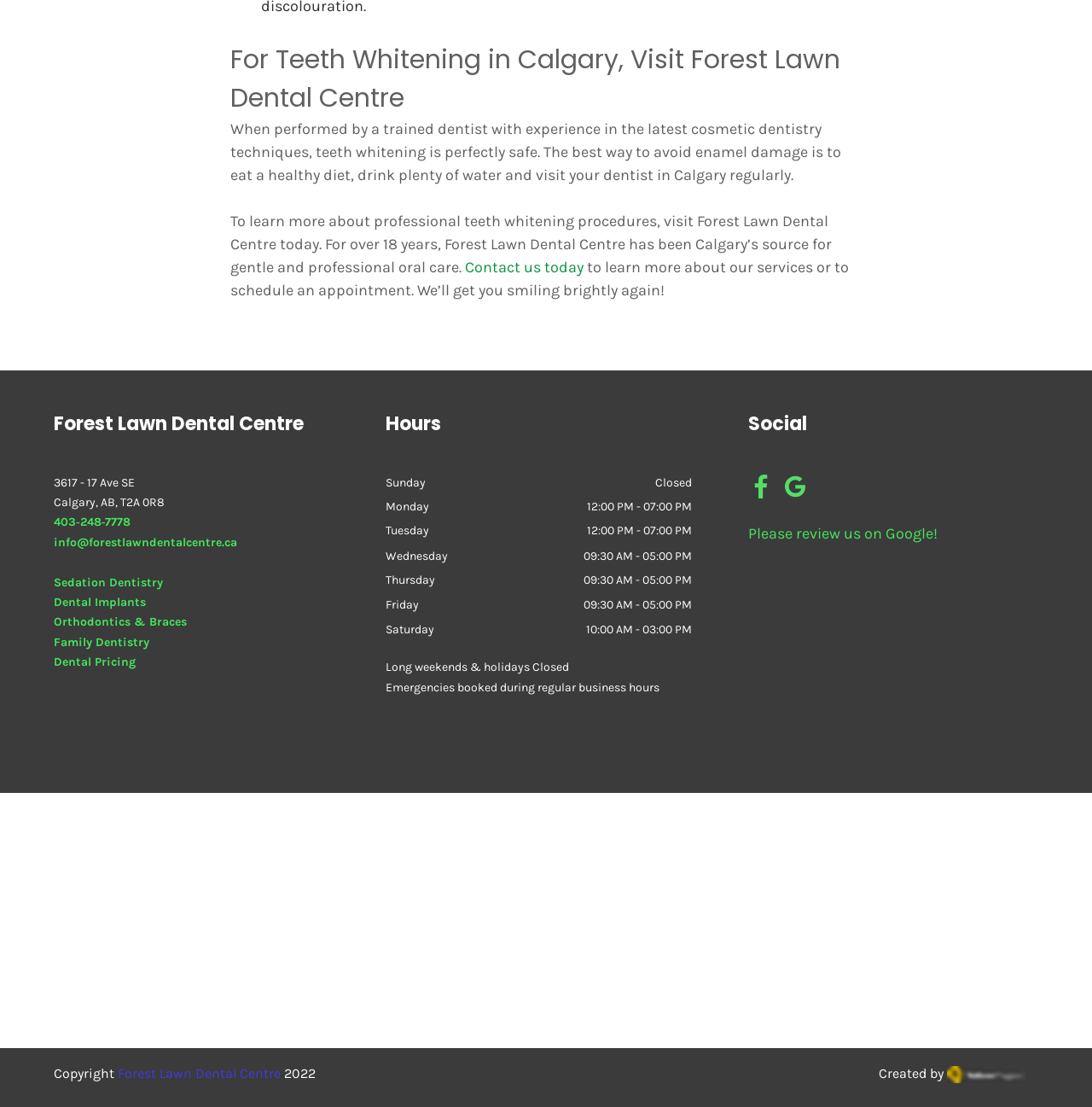Determine the bounding box coordinates for the area that needs to be clicked to fulfill this task: "Visit Forest Lawn Dental Centre today". The coordinates must be given as four float numbers between 0 and 1, i.e., [left, top, right, bottom].

[0.211, 0.191, 0.765, 0.25]